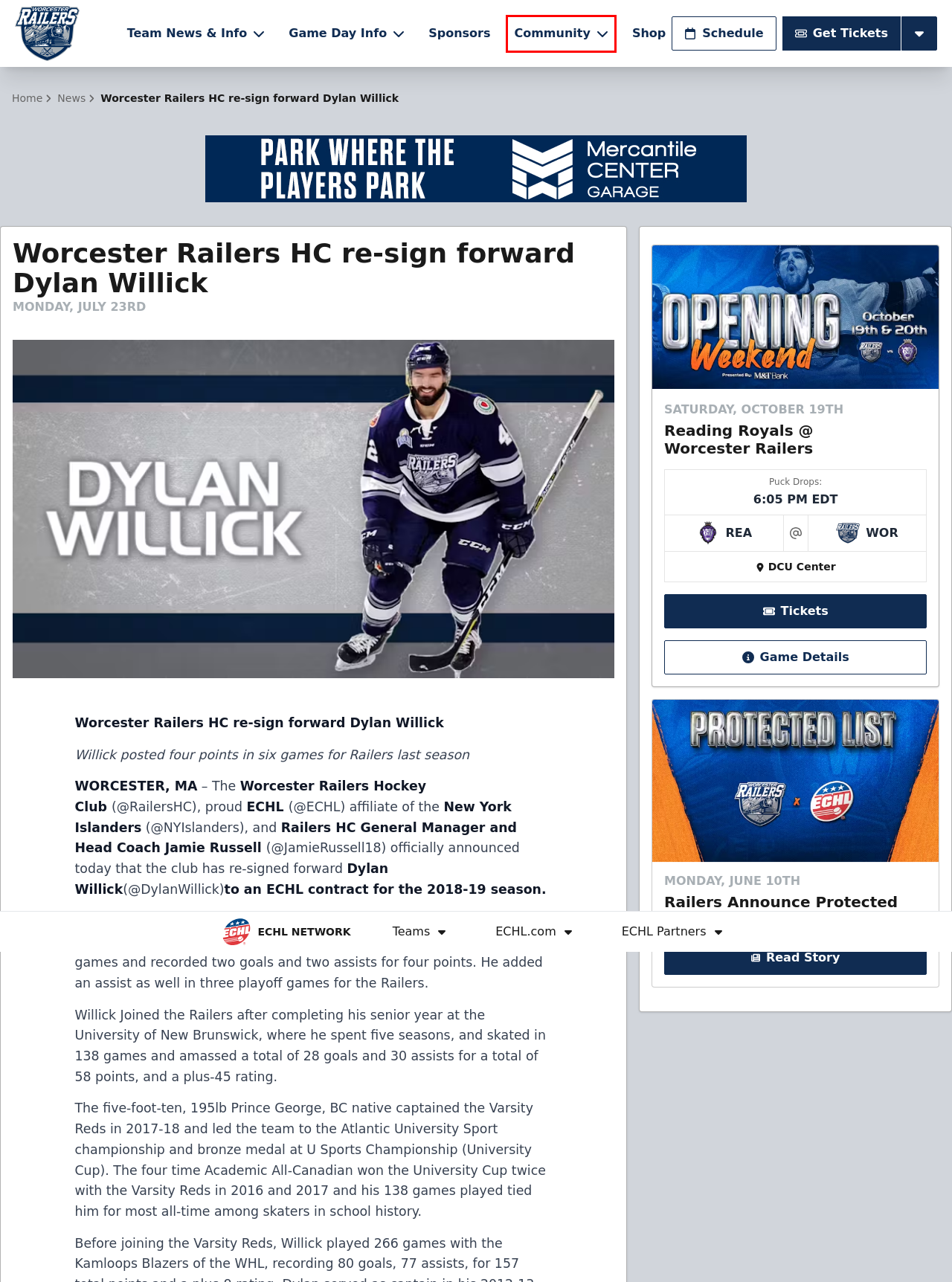Review the webpage screenshot provided, noting the red bounding box around a UI element. Choose the description that best matches the new webpage after clicking the element within the bounding box. The following are the options:
A. Worcester Railers | Railers Announce Protected List for 2024-25 Season
B. Worcester Railers | Worcester, MA Professional Hockey | Schedule
C. Worcester Railers | Partners
D. News | Worcester Railers
E. ECHL | Premier "AA" Hockey League
F. Worcester Railers | Railers HC Foundation
G. Worcester Railers Team Store
H. Reading Royals @ Worcester Railers | Worcester Railers

F